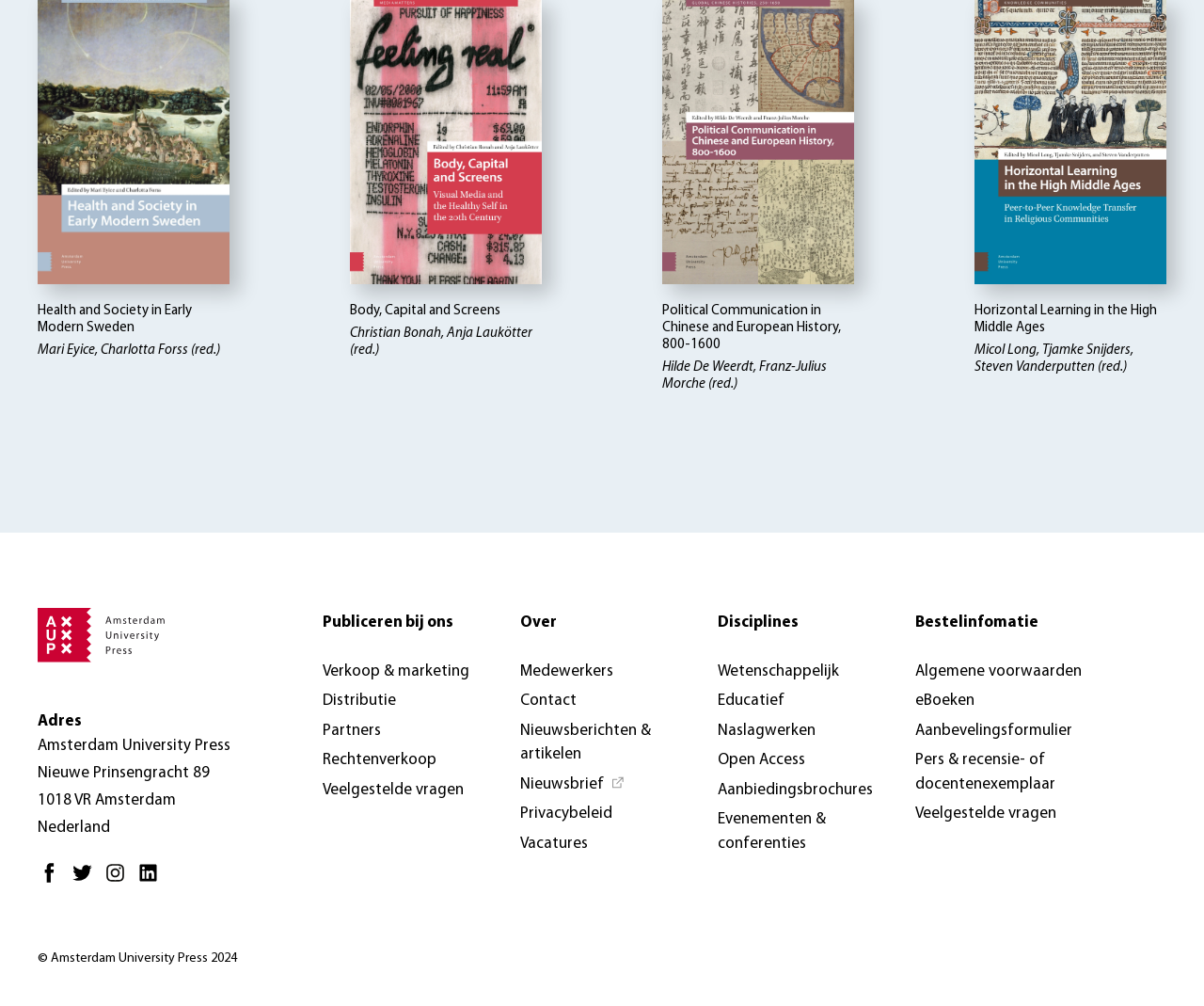Show the bounding box coordinates of the region that should be clicked to follow the instruction: "Click on Amsterdam University Press."

[0.031, 0.605, 0.266, 0.668]